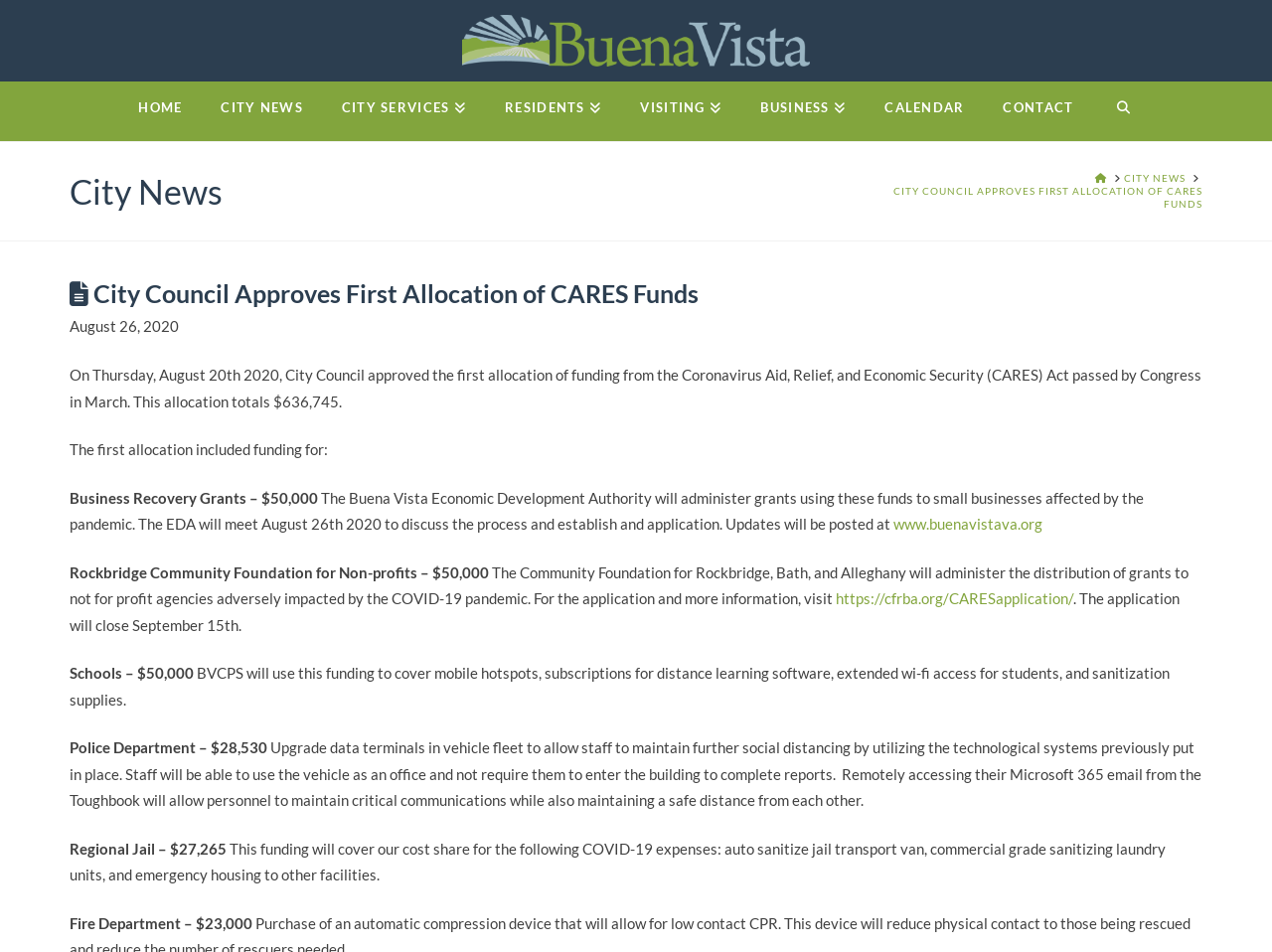Identify the bounding box for the given UI element using the description provided. Coordinates should be in the format (top-left x, top-left y, bottom-right x, bottom-right y) and must be between 0 and 1. Here is the description: alt="City of Buena Vista, VA"

[0.363, 0.016, 0.637, 0.07]